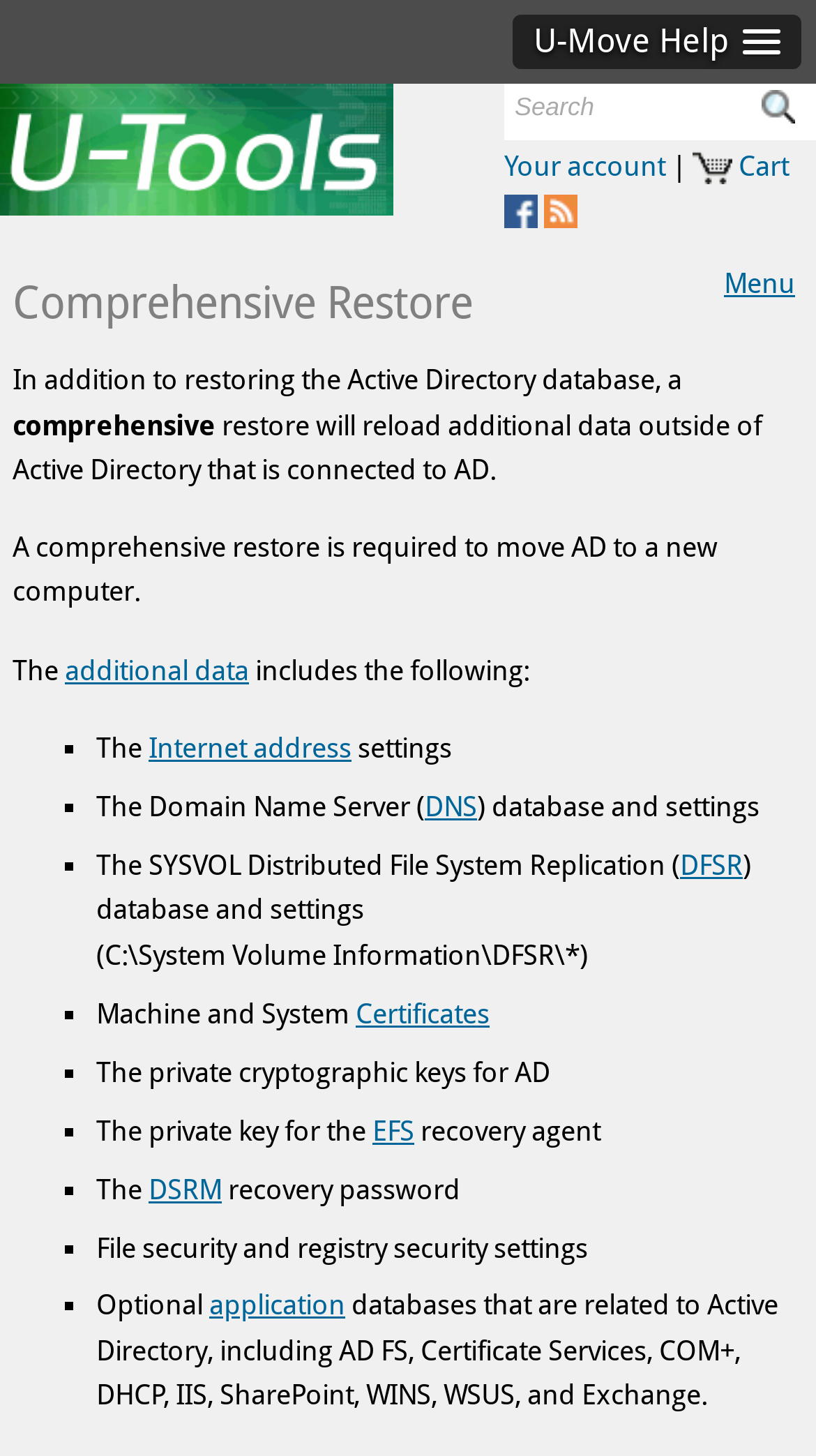Articulate a complete and detailed caption of the webpage elements.

The webpage is titled "Comprehensive Restore" and appears to be a help or documentation page related to system administration. At the top, there is a layout table that spans the entire width of the page, containing a link to "U-Tools: Unique Tools for Windows System Administrators" with an accompanying image. To the right of this link, there is a search box with a "Search" button.

Below this top section, there are several links to other pages or resources, including "Your account", "Cart", "Facebook", and "RSS", each with an accompanying image. There is also a link to "U-Move Help" with a dropdown menu.

The main content of the page is a heading that reads "Comprehensive Restore", followed by a block of text that explains the purpose of a comprehensive restore, which involves reloading additional data outside of Active Directory that is connected to AD. This is required to move AD to a new computer.

The page then lists the types of data that are included in a comprehensive restore, using bullet points with markers. These include Internet address settings, DNS database and settings, SYSVOL Distributed File System Replication database and settings, Machine and System Certificates, private cryptographic keys for AD, private key for EFS recovery agent, DSRM recovery password, file security and registry security settings, and optional application databases related to Active Directory.

Throughout the page, there are several links to other resources or pages, including "additional data", "Internet address", "DNS", "DFSR", "Certificates", "EFS", and "DSRM".